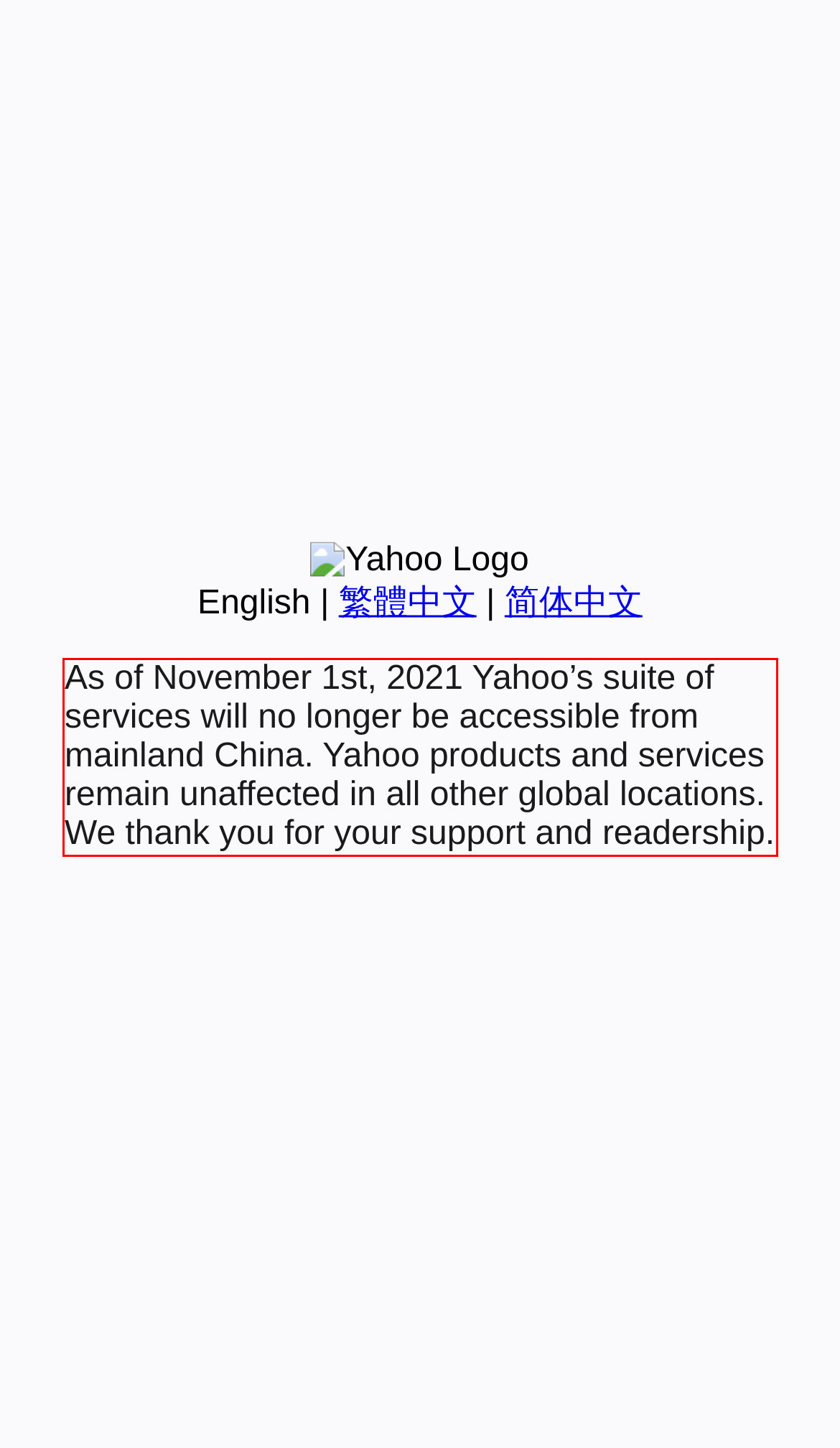In the given screenshot, locate the red bounding box and extract the text content from within it.

As of November 1st, 2021 Yahoo’s suite of services will no longer be accessible from mainland China. Yahoo products and services remain unaffected in all other global locations. We thank you for your support and readership.